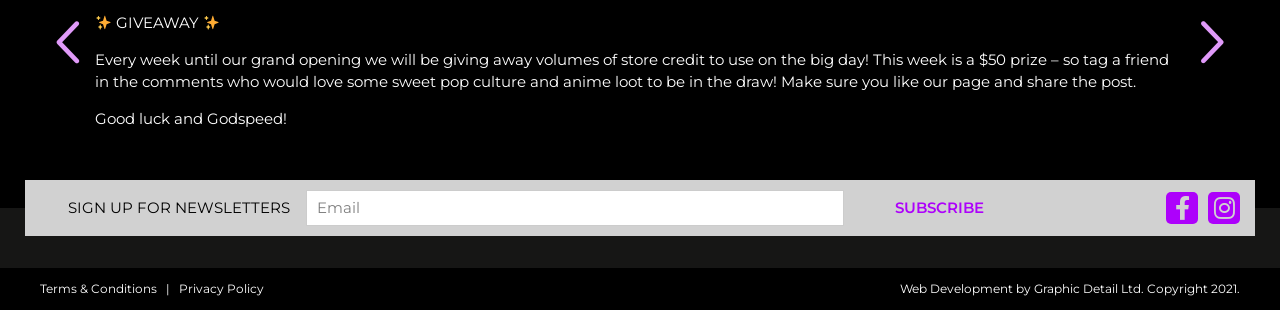Identify the bounding box coordinates for the UI element described as: "name="input_1" placeholder="Email"". The coordinates should be provided as four floats between 0 and 1: [left, top, right, bottom].

[0.239, 0.613, 0.659, 0.729]